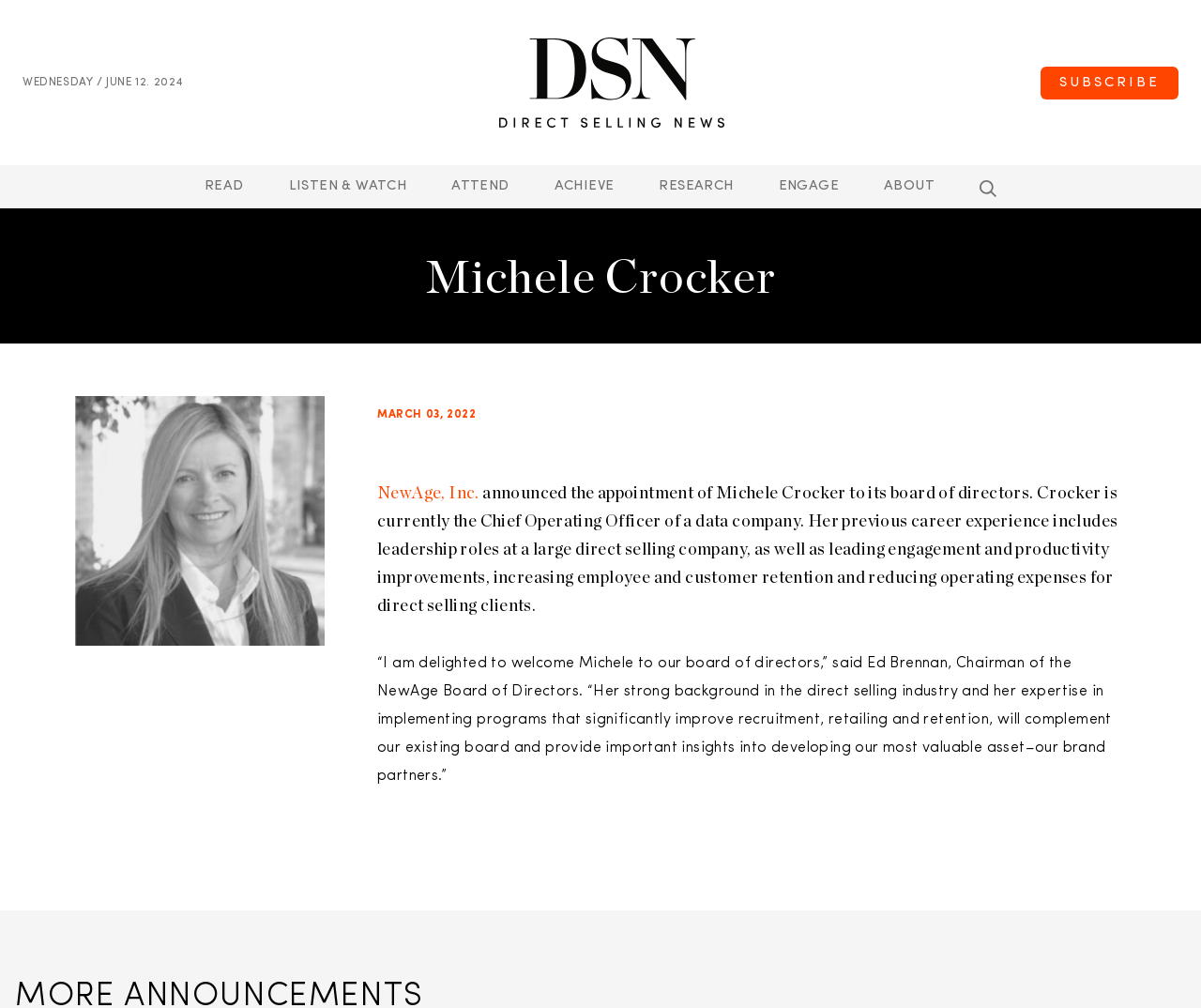Find the bounding box coordinates of the area to click in order to follow the instruction: "Click the brand logo".

[0.416, 0.037, 0.603, 0.127]